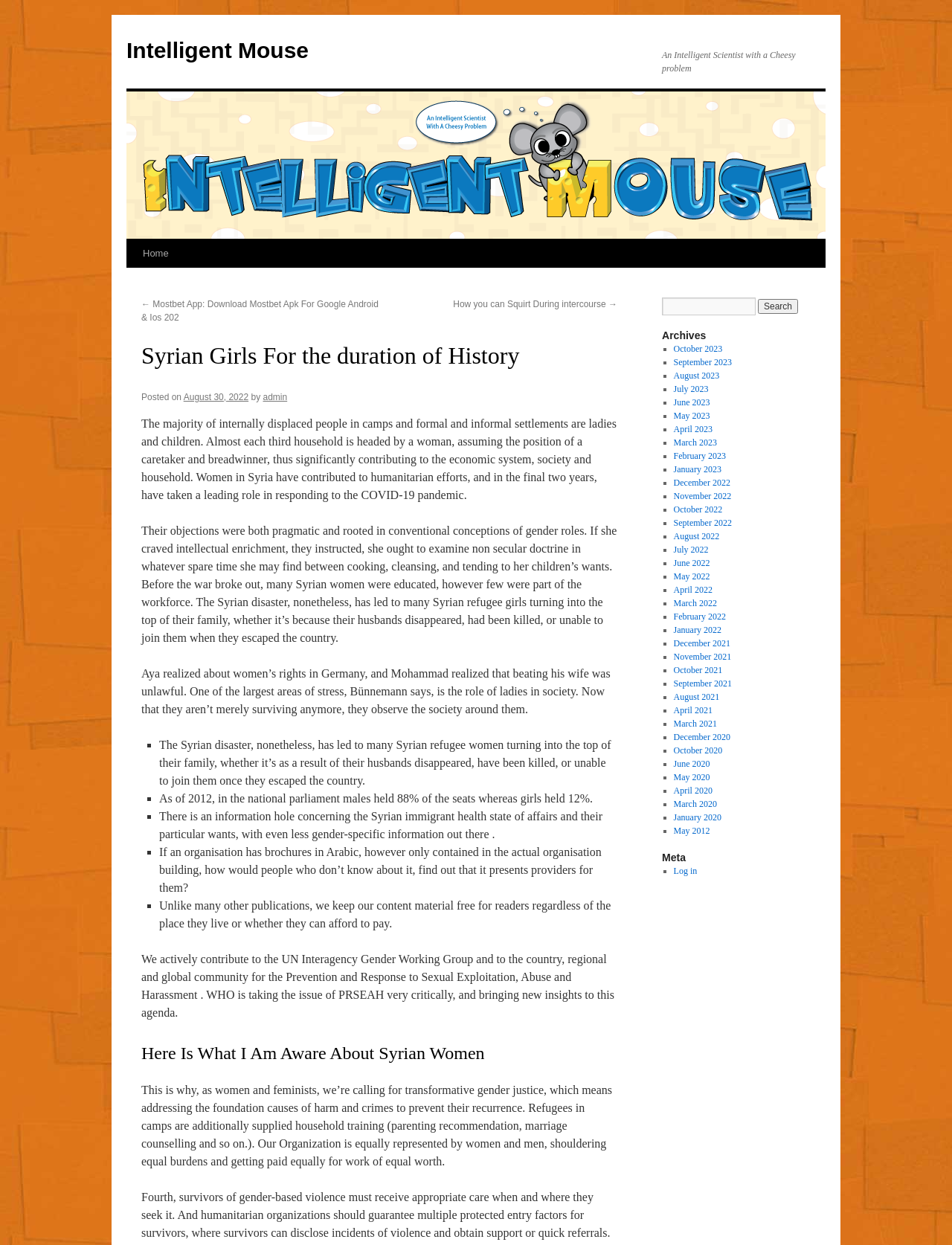Select the bounding box coordinates of the element I need to click to carry out the following instruction: "Click on the 'EYELASH EXTENSIONS' link".

None